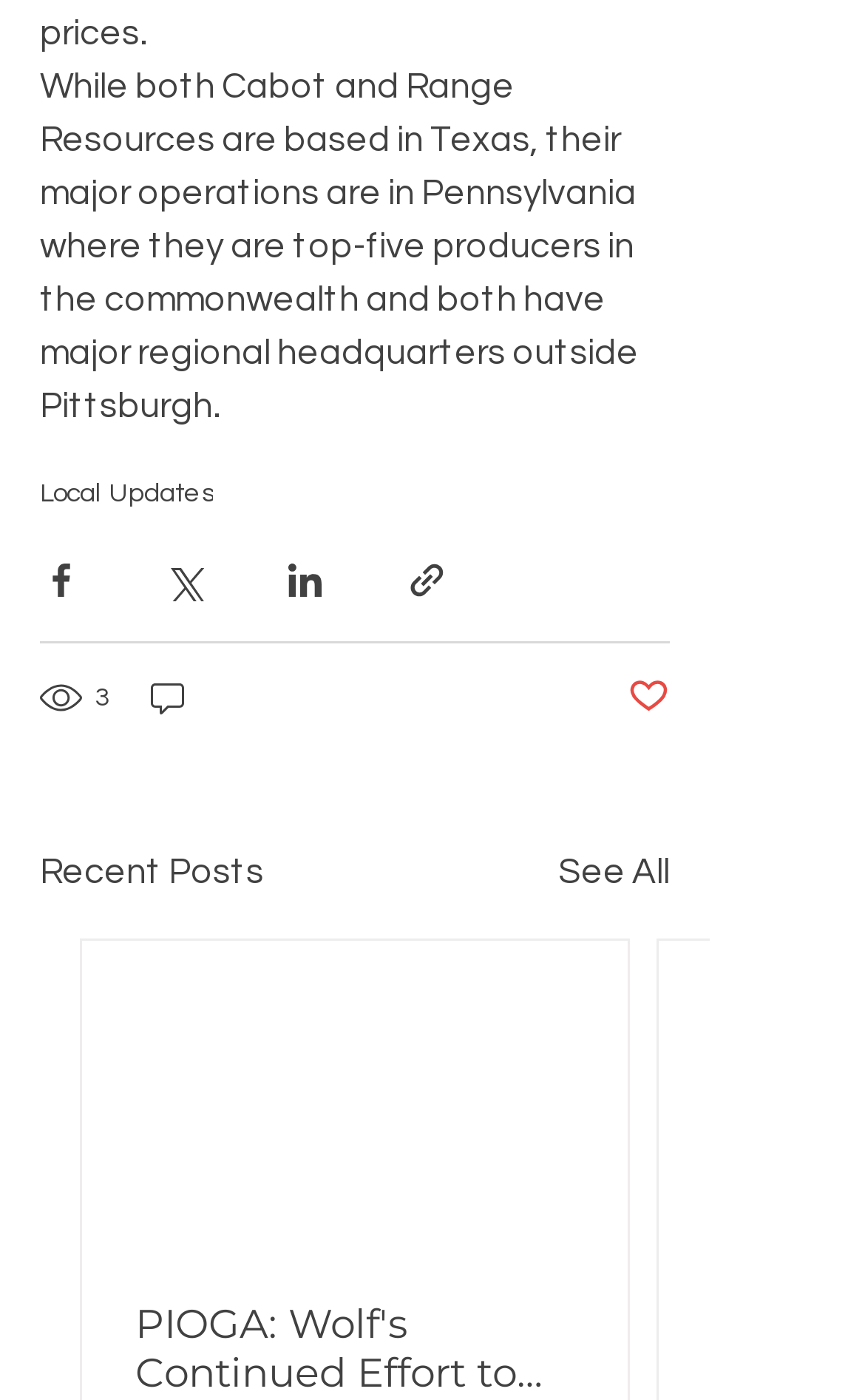Show me the bounding box coordinates of the clickable region to achieve the task as per the instruction: "Like the post".

[0.726, 0.481, 0.774, 0.516]